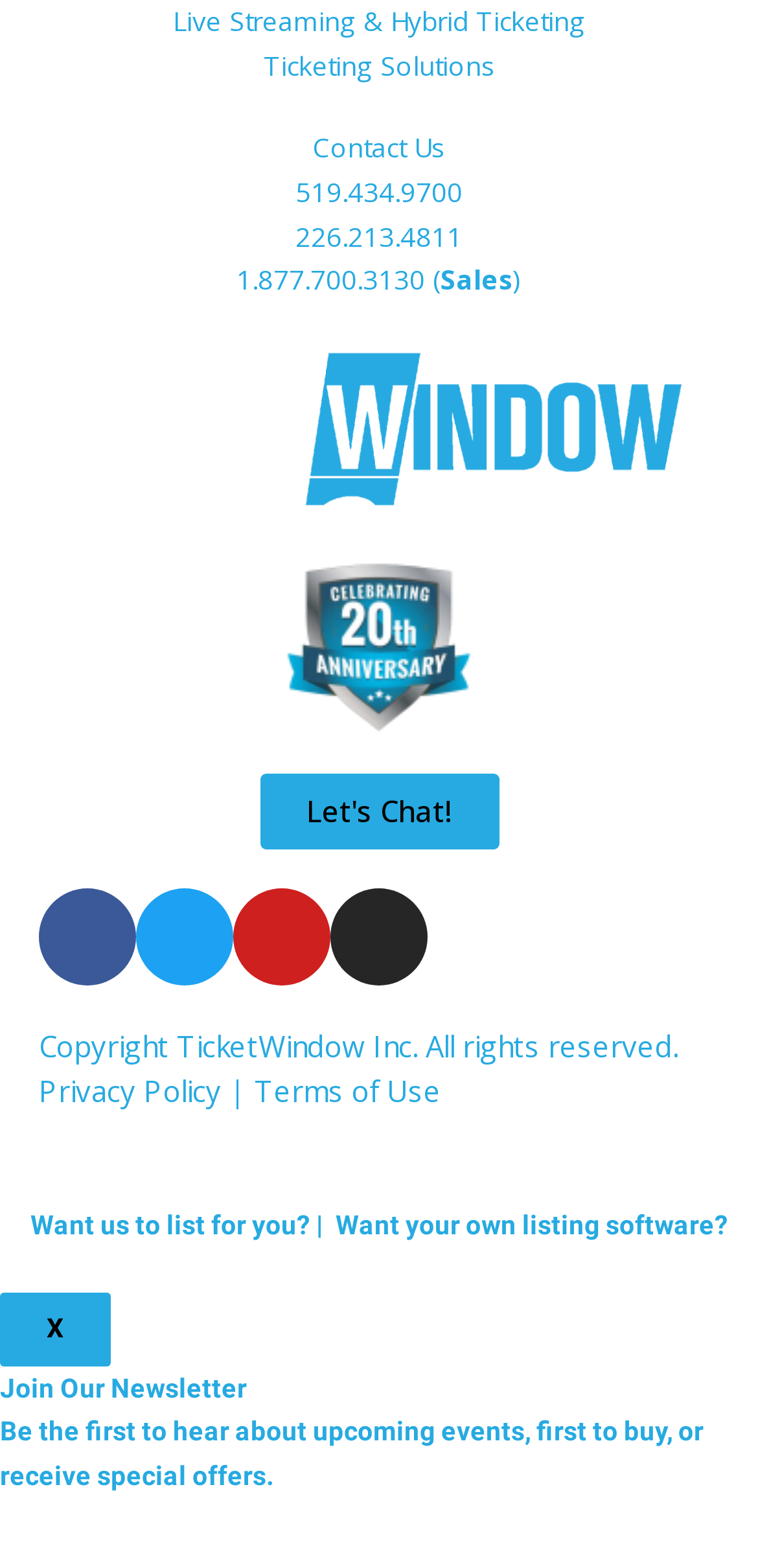From the webpage screenshot, identify the region described by Privacy Policy. Provide the bounding box coordinates as (top-left x, top-left y, bottom-right x, bottom-right y), with each value being a floating point number between 0 and 1.

[0.051, 0.683, 0.292, 0.708]